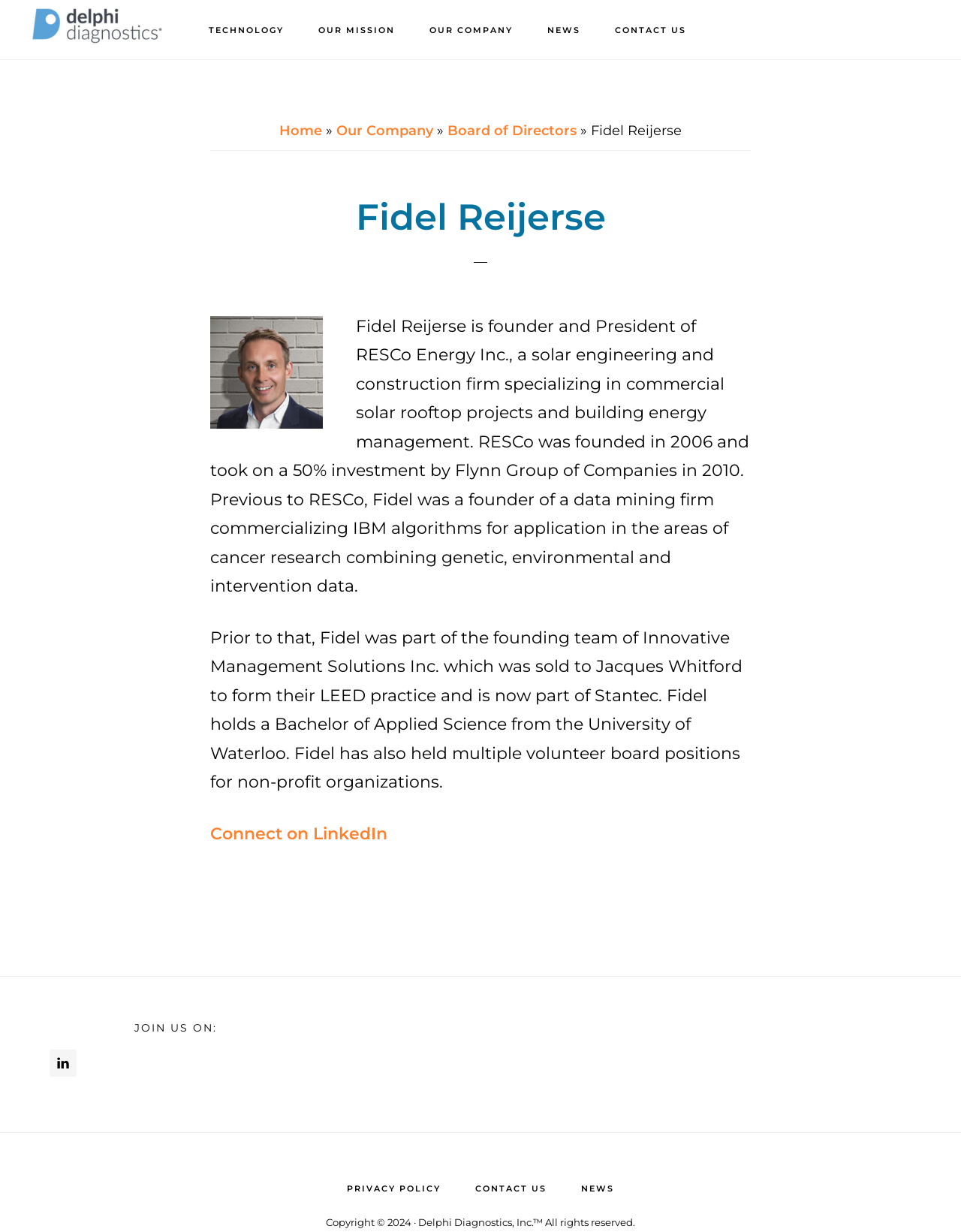Please predict the bounding box coordinates (top-left x, top-left y, bottom-right x, bottom-right y) for the UI element in the screenshot that fits the description: Technology

[0.202, 0.001, 0.311, 0.048]